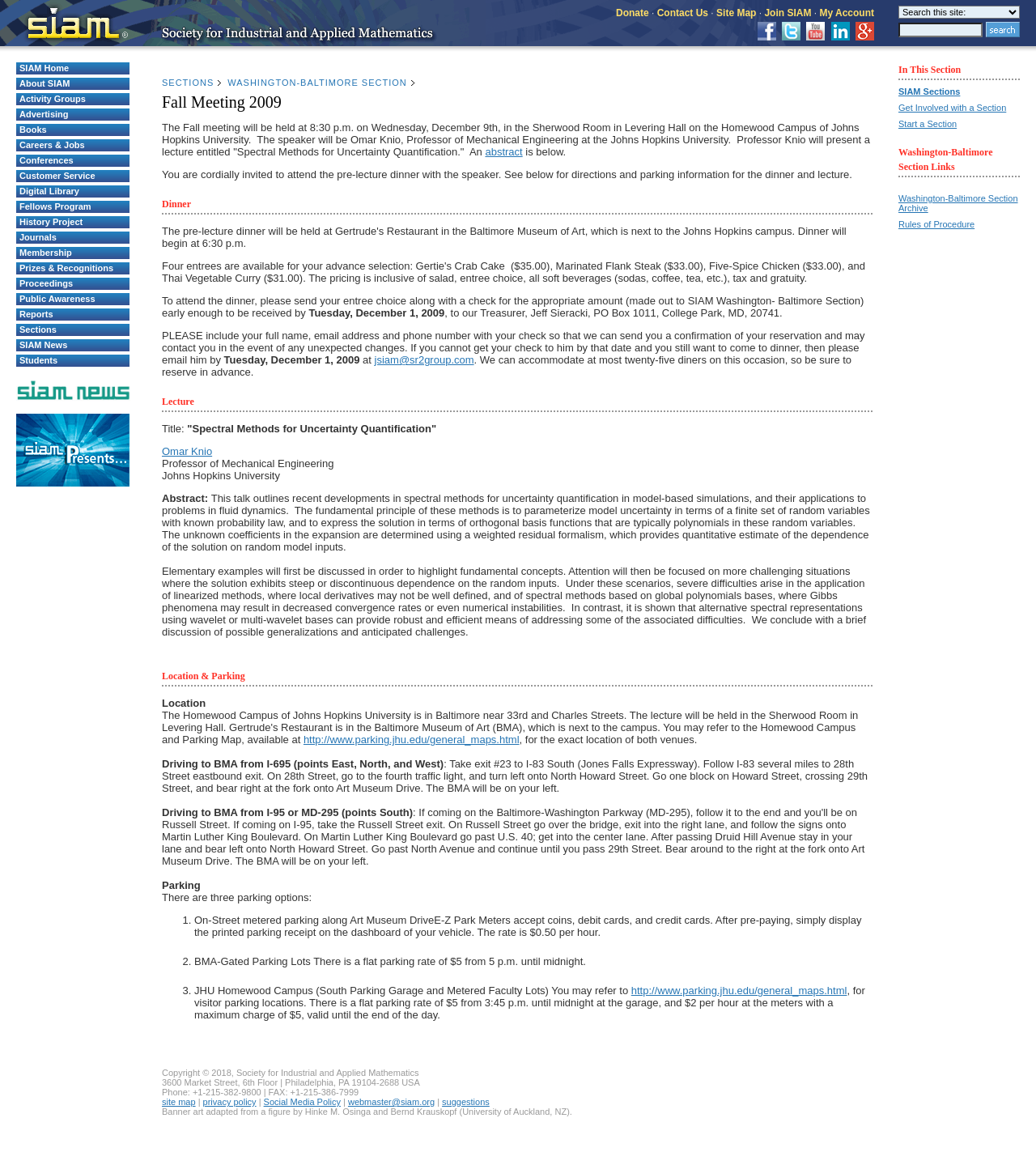Predict the bounding box coordinates for the UI element described as: "SIAM News". The coordinates should be four float numbers between 0 and 1, presented as [left, top, right, bottom].

[0.016, 0.291, 0.125, 0.302]